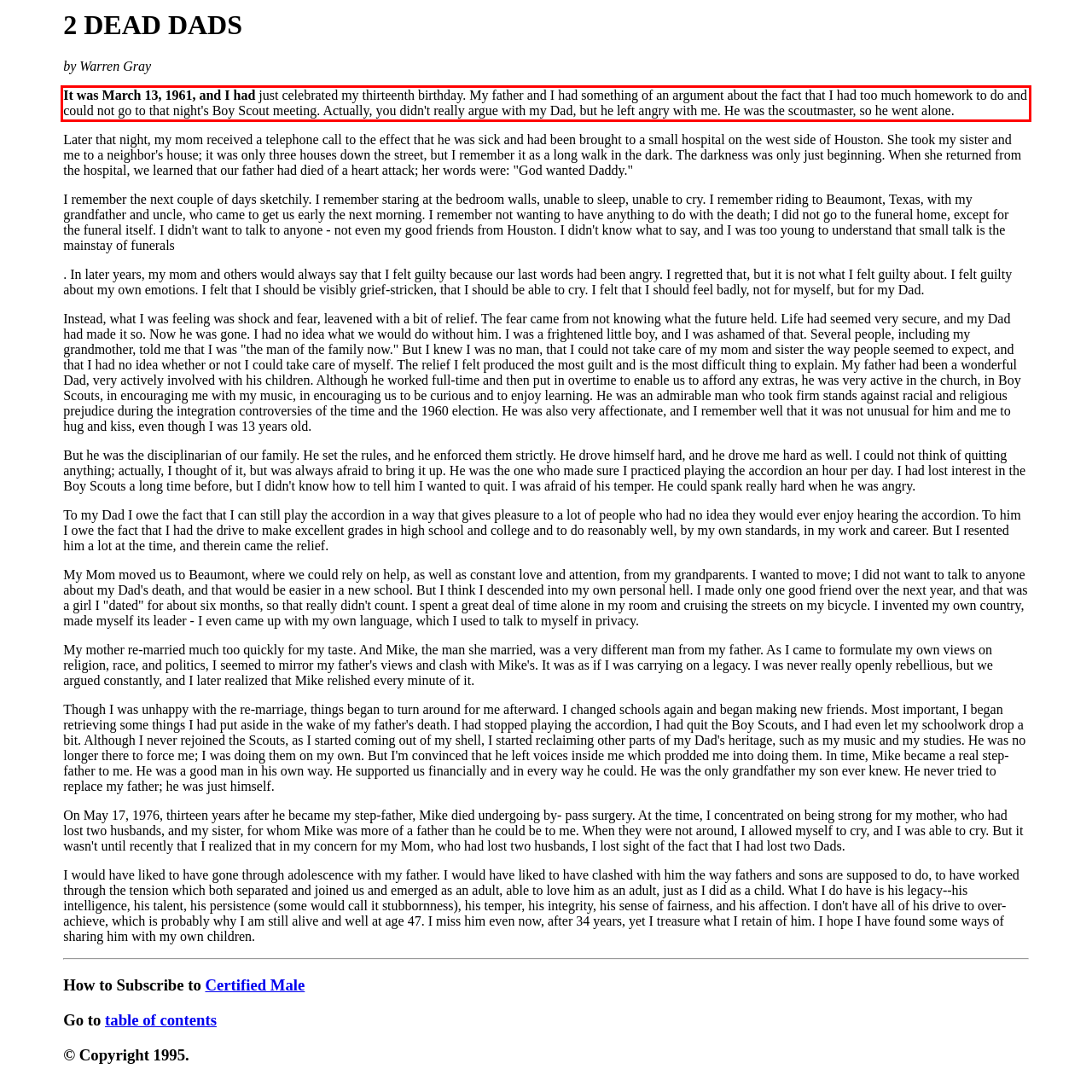With the provided screenshot of a webpage, locate the red bounding box and perform OCR to extract the text content inside it.

It was March 13, 1961, and I had just celebrated my thirteenth birthday. My father and I had something of an argument about the fact that I had too much homework to do and could not go to that night's Boy Scout meeting. Actually, you didn't really argue with my Dad, but he left angry with me. He was the scoutmaster, so he went alone.